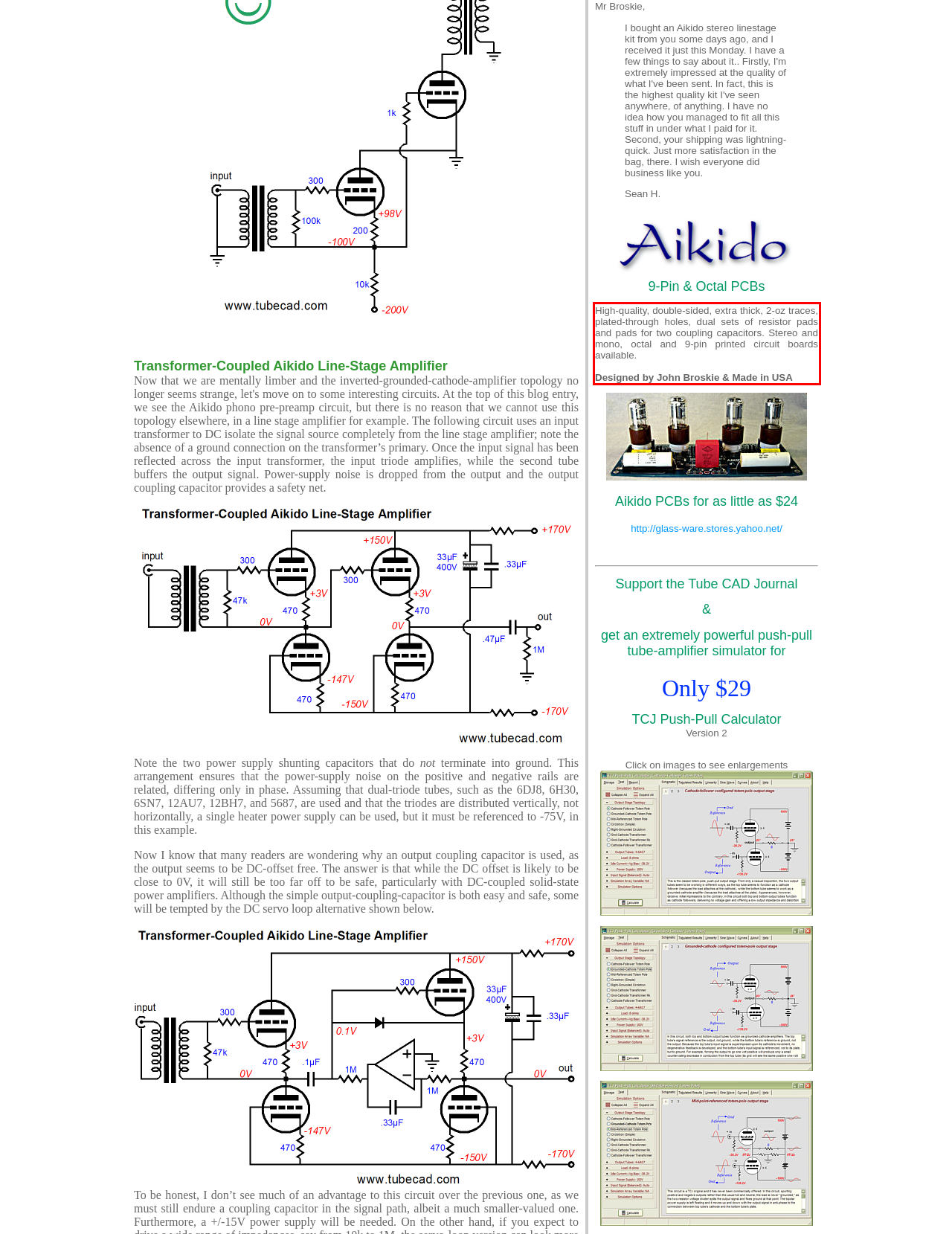You are given a screenshot showing a webpage with a red bounding box. Perform OCR to capture the text within the red bounding box.

High-quality, double-sided, extra thick, 2-oz traces, plated-through holes, dual sets of resistor pads and pads for two coupling capacitors. Stereo and mono, octal and 9-pin printed circuit boards available. Designed by John Broskie & Made in USA